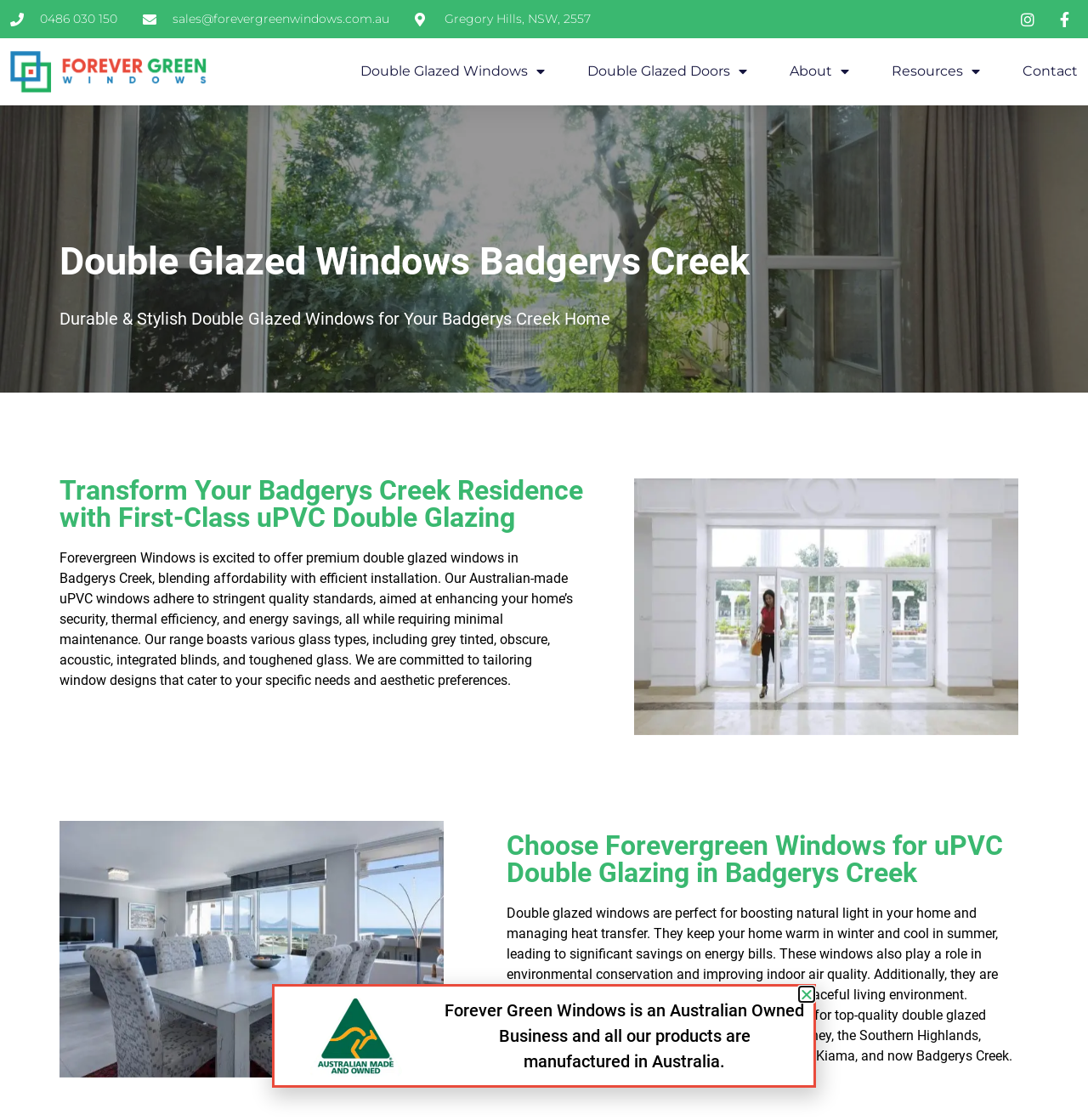Please specify the bounding box coordinates for the clickable region that will help you carry out the instruction: "Click the Contact link".

[0.94, 0.047, 0.991, 0.081]